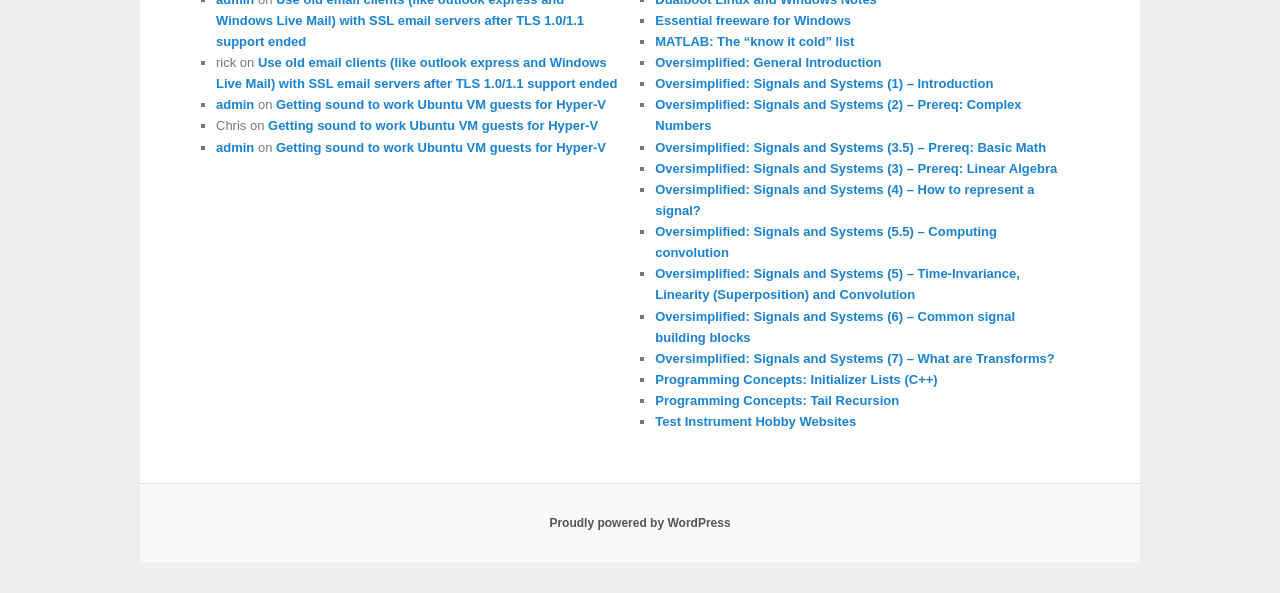What is the topic of the first link?
Could you answer the question with a detailed and thorough explanation?

The first link on the webpage is 'Use old email clients (like outlook express and Windows Live Mail) with SSL email servers after TLS 1.0/1.1 support ended', which suggests that the topic of this link is related to SSL email servers.